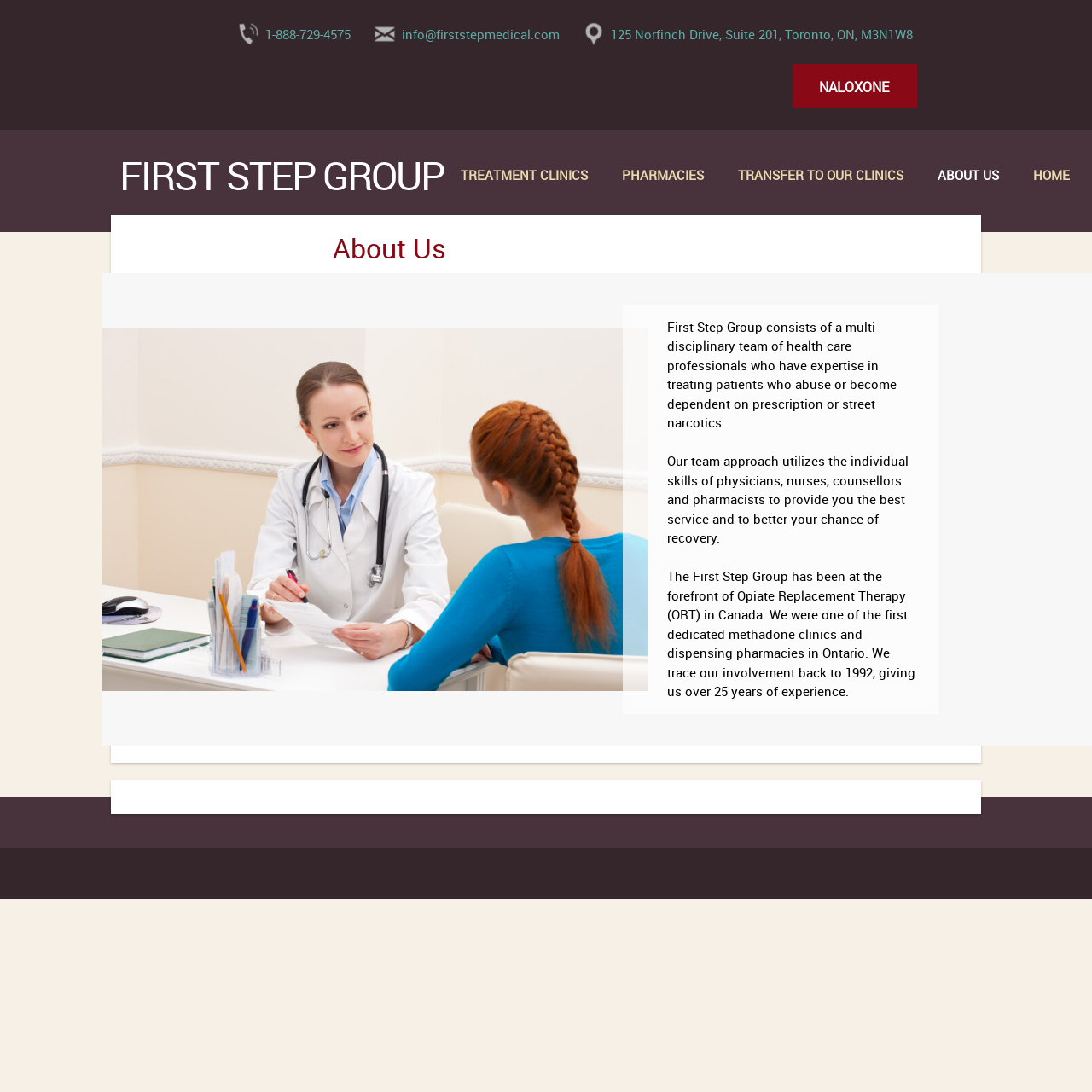Determine the bounding box coordinates of the clickable region to follow the instruction: "click the 'info@firststepmedical.com' link".

[0.337, 0.016, 0.528, 0.047]